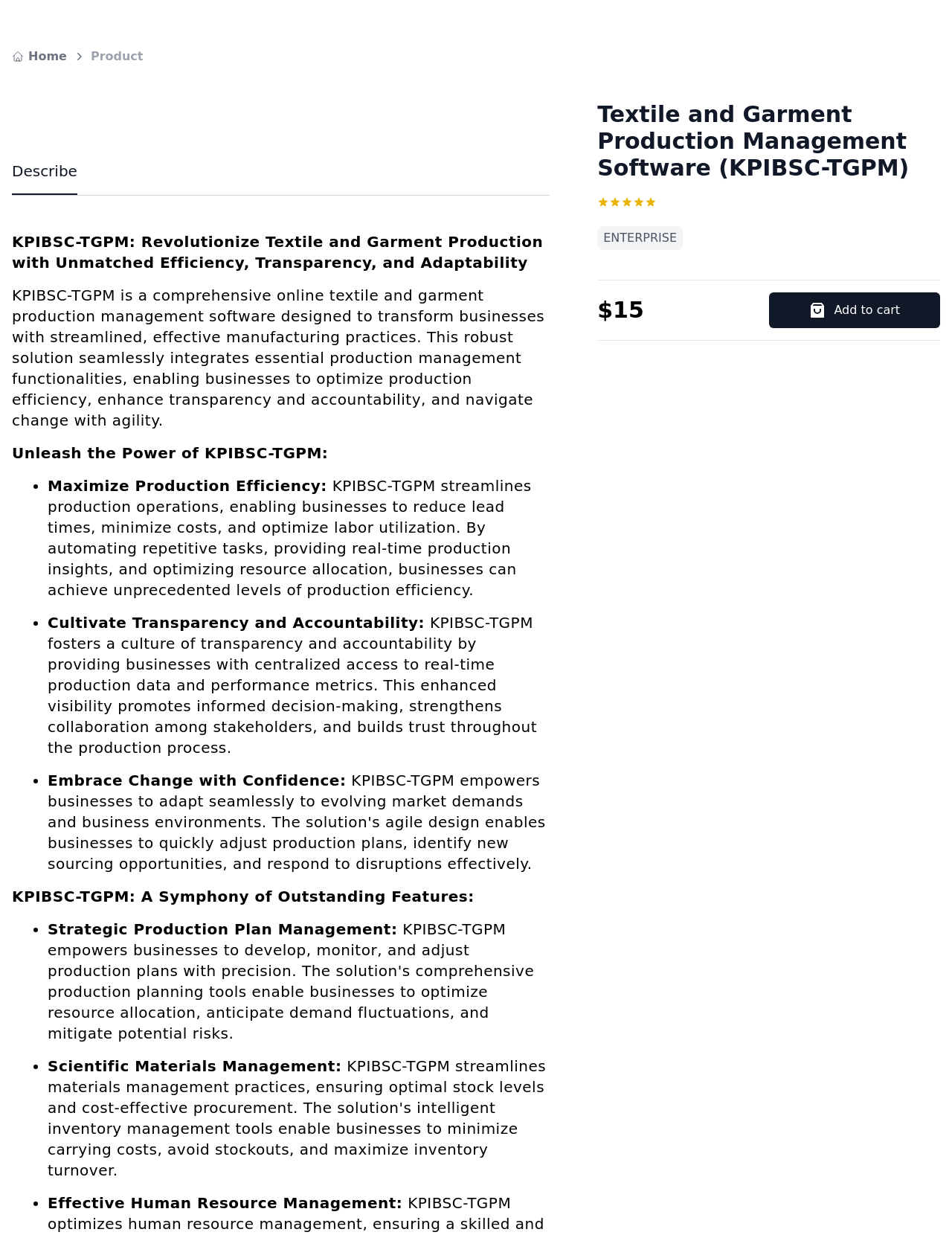What can businesses achieve with KPIBSC-TGPM?
Look at the image and respond with a single word or a short phrase.

Unprecedented levels of production efficiency